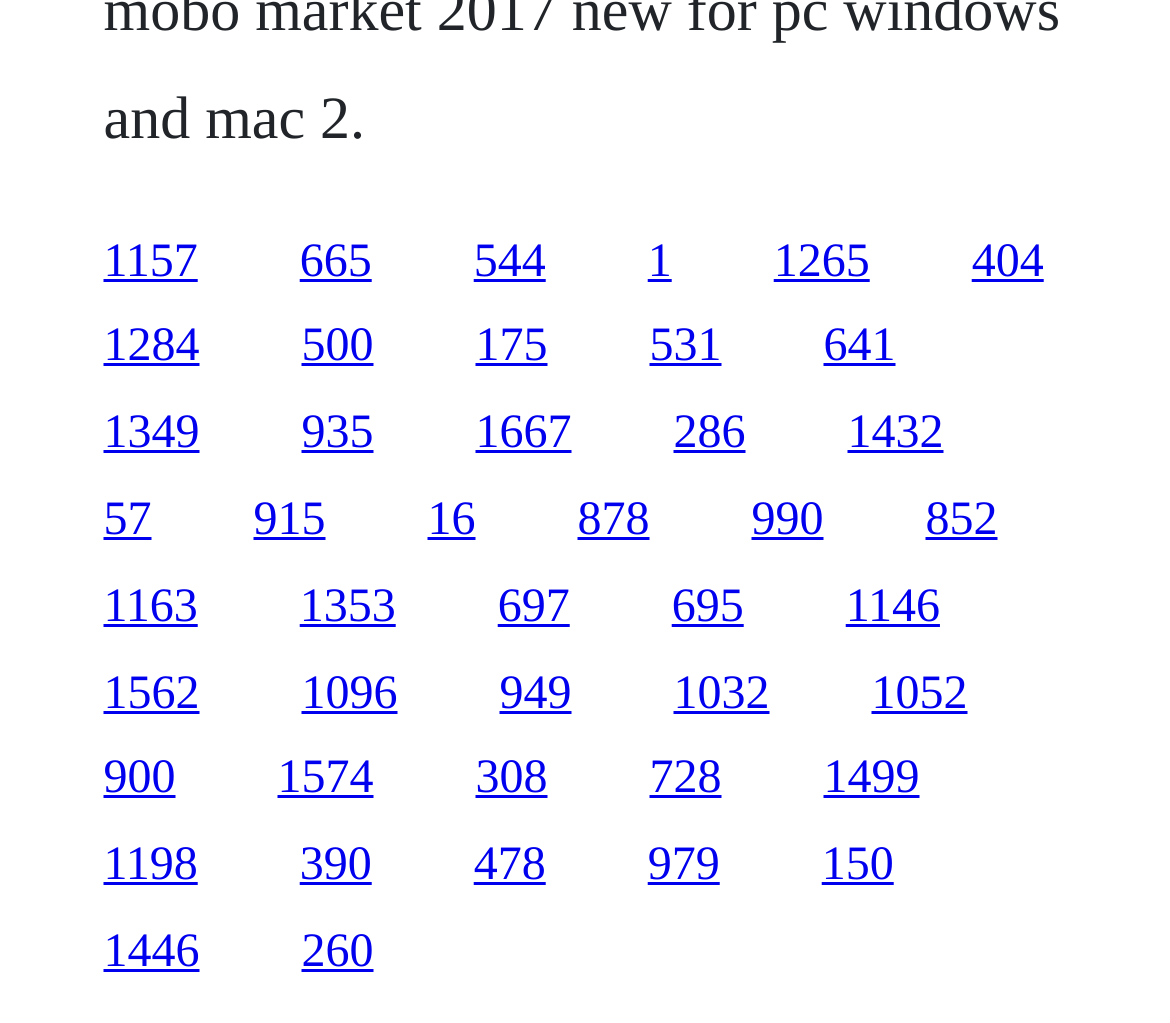Based on the element description, predict the bounding box coordinates (top-left x, top-left y, bottom-right x, bottom-right y) for the UI element in the screenshot: 1157

[0.088, 0.23, 0.169, 0.28]